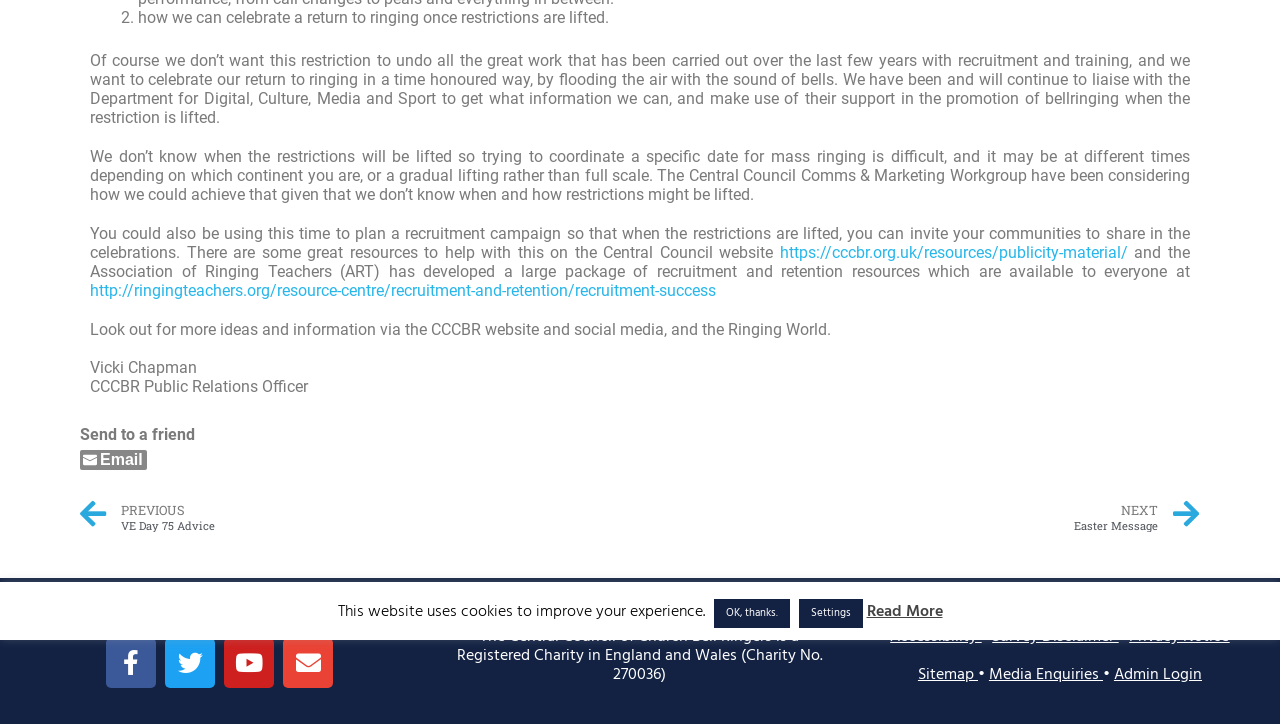Given the description of a UI element: "Facebook", identify the bounding box coordinates of the matching element in the webpage screenshot.

[0.083, 0.881, 0.122, 0.95]